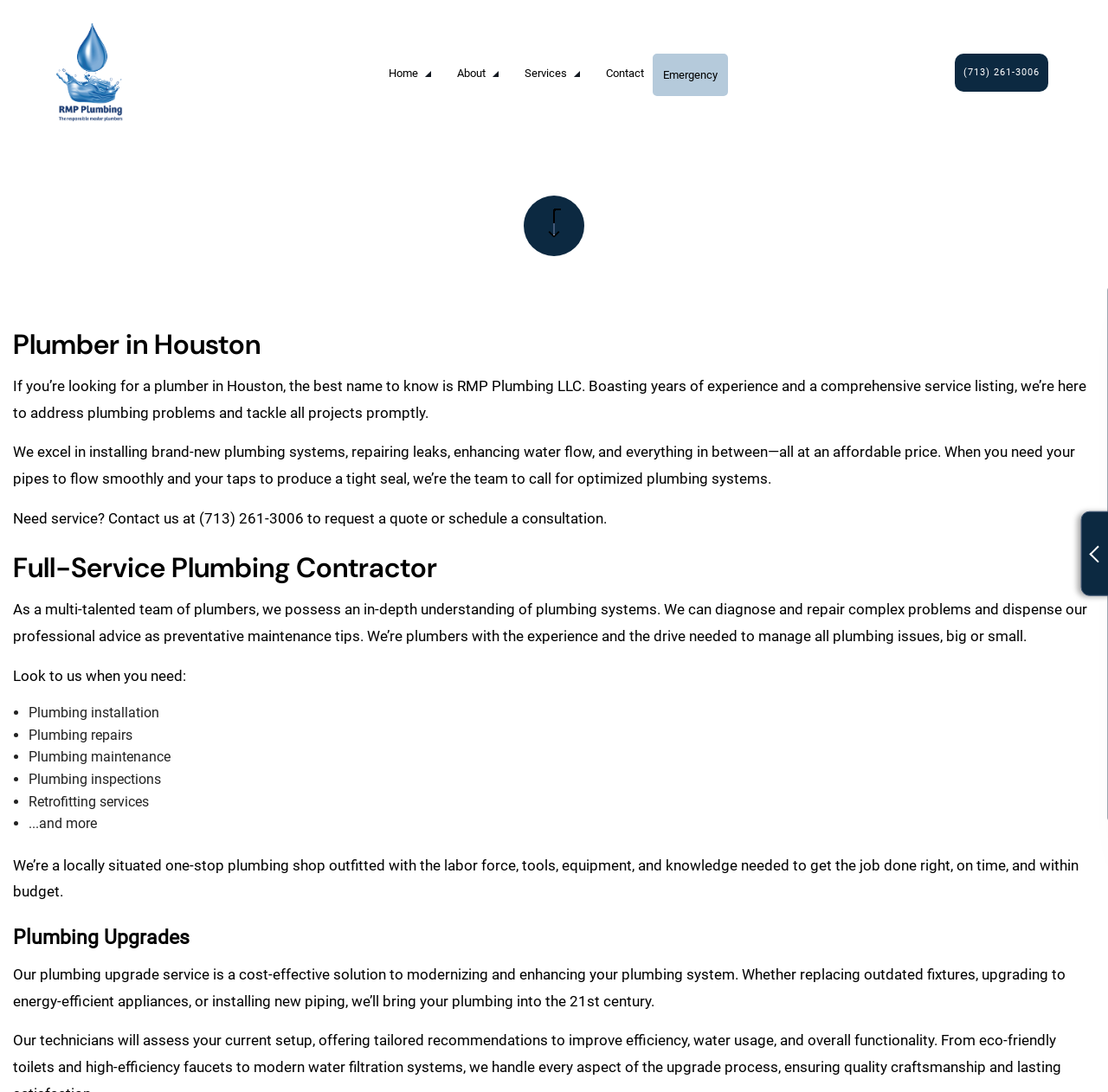Determine the bounding box coordinates of the region that needs to be clicked to achieve the task: "Schedule a service".

[0.44, 0.171, 0.638, 0.199]